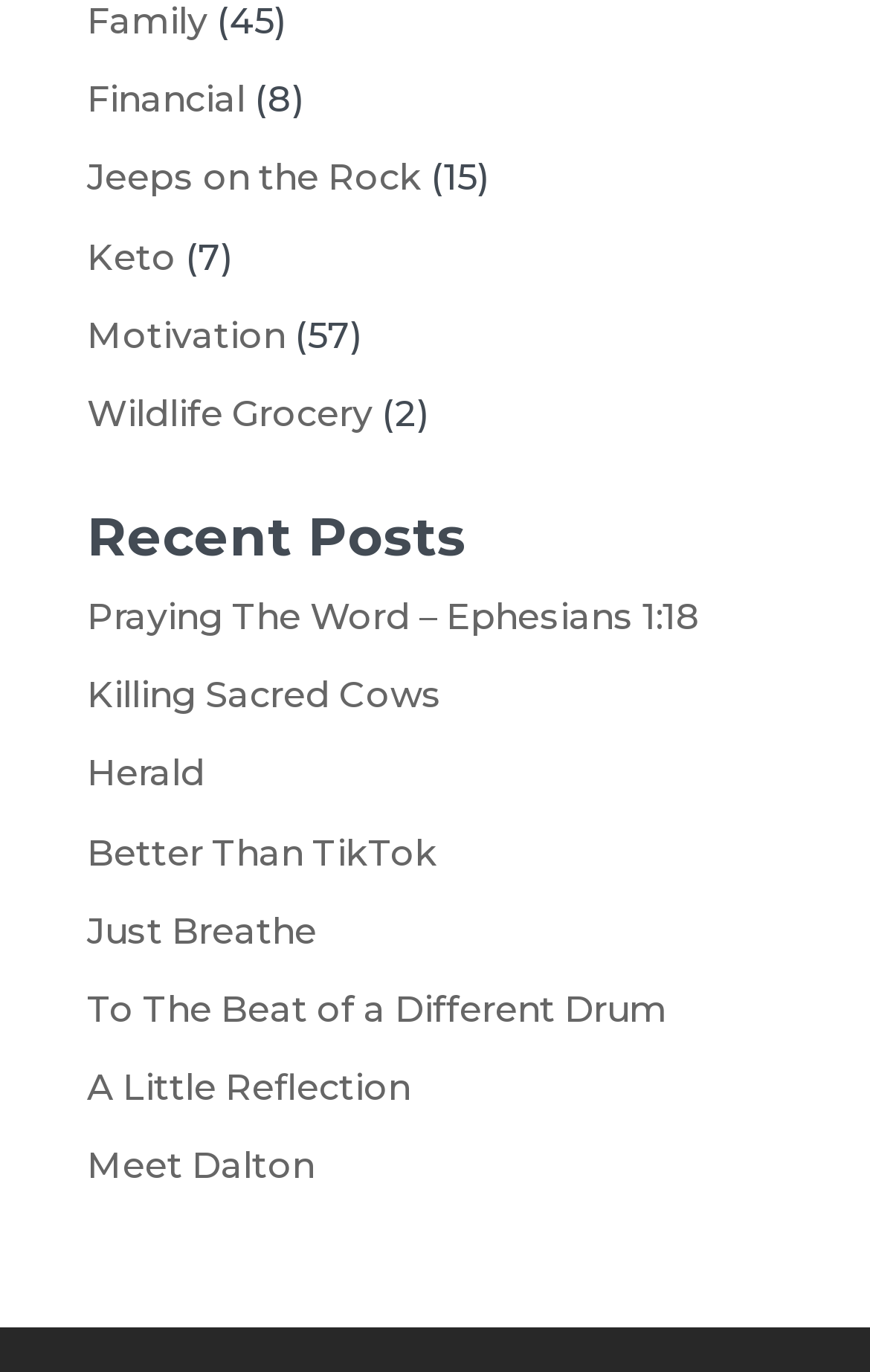Determine the bounding box coordinates of the clickable region to execute the instruction: "Read Chandigarh News". The coordinates should be four float numbers between 0 and 1, denoted as [left, top, right, bottom].

None